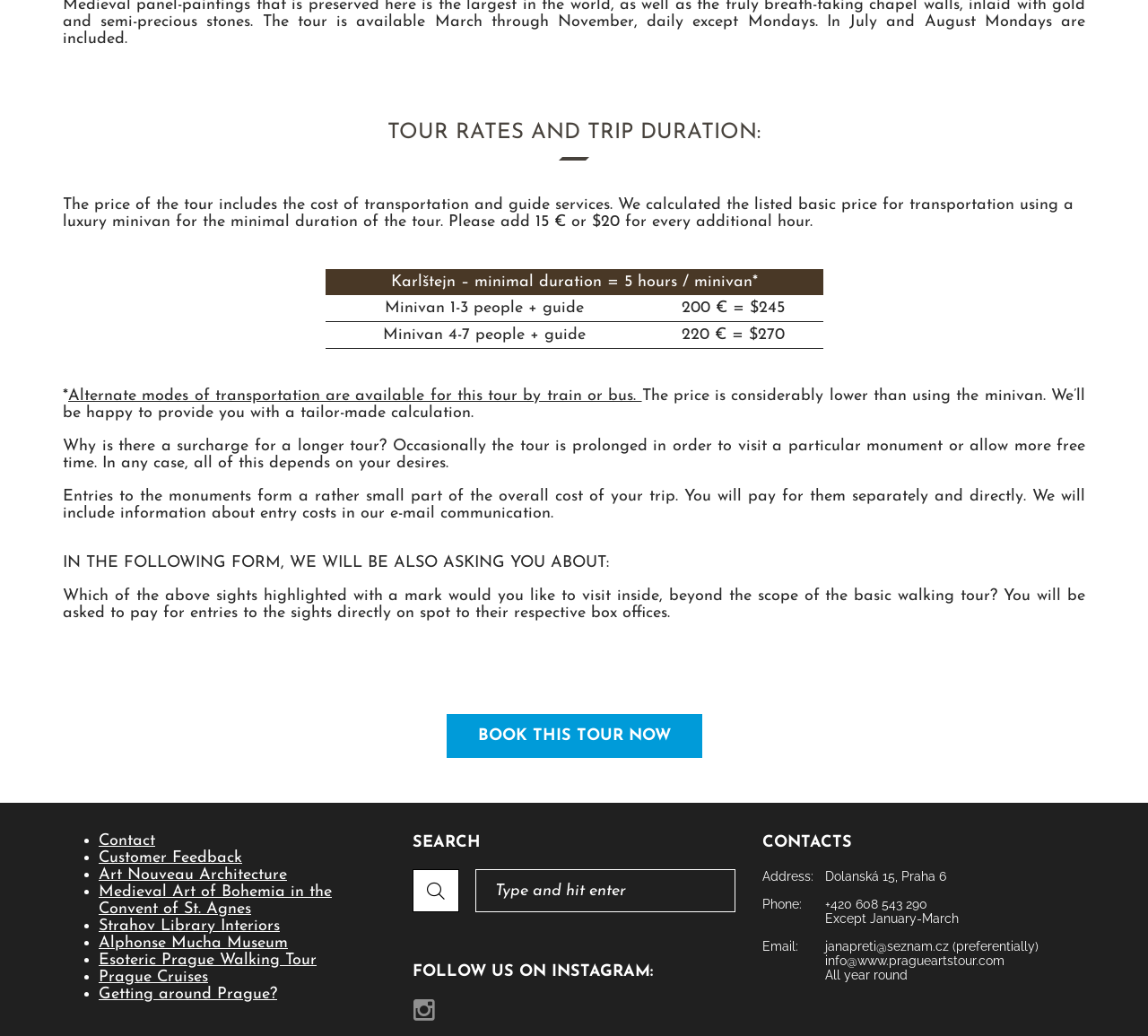Please answer the following question using a single word or phrase: 
How do you pay for entries to the monuments?

Directly on spot to their respective box offices